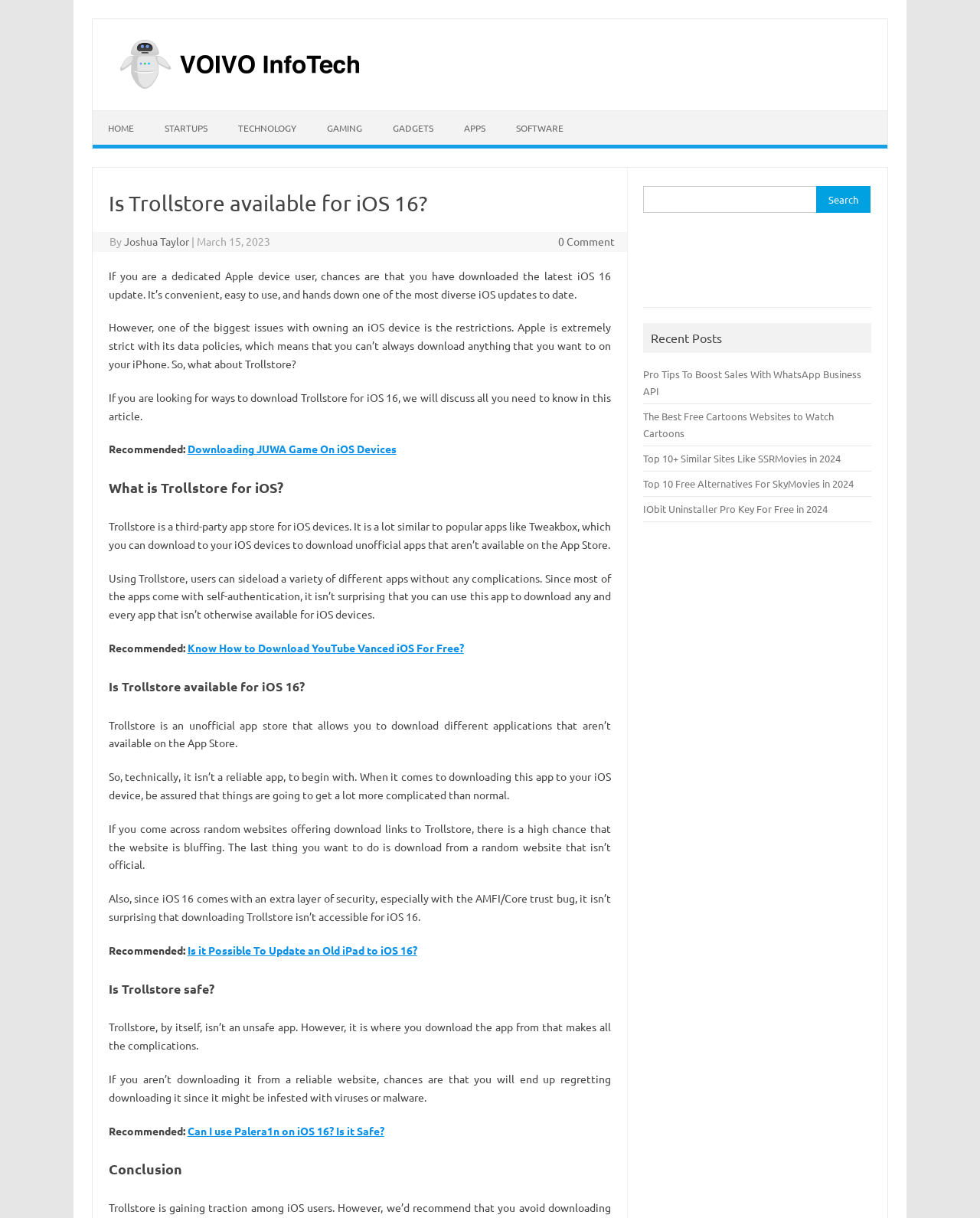Please answer the following question using a single word or phrase: 
What is Trollstore for iOS?

Third-party app store